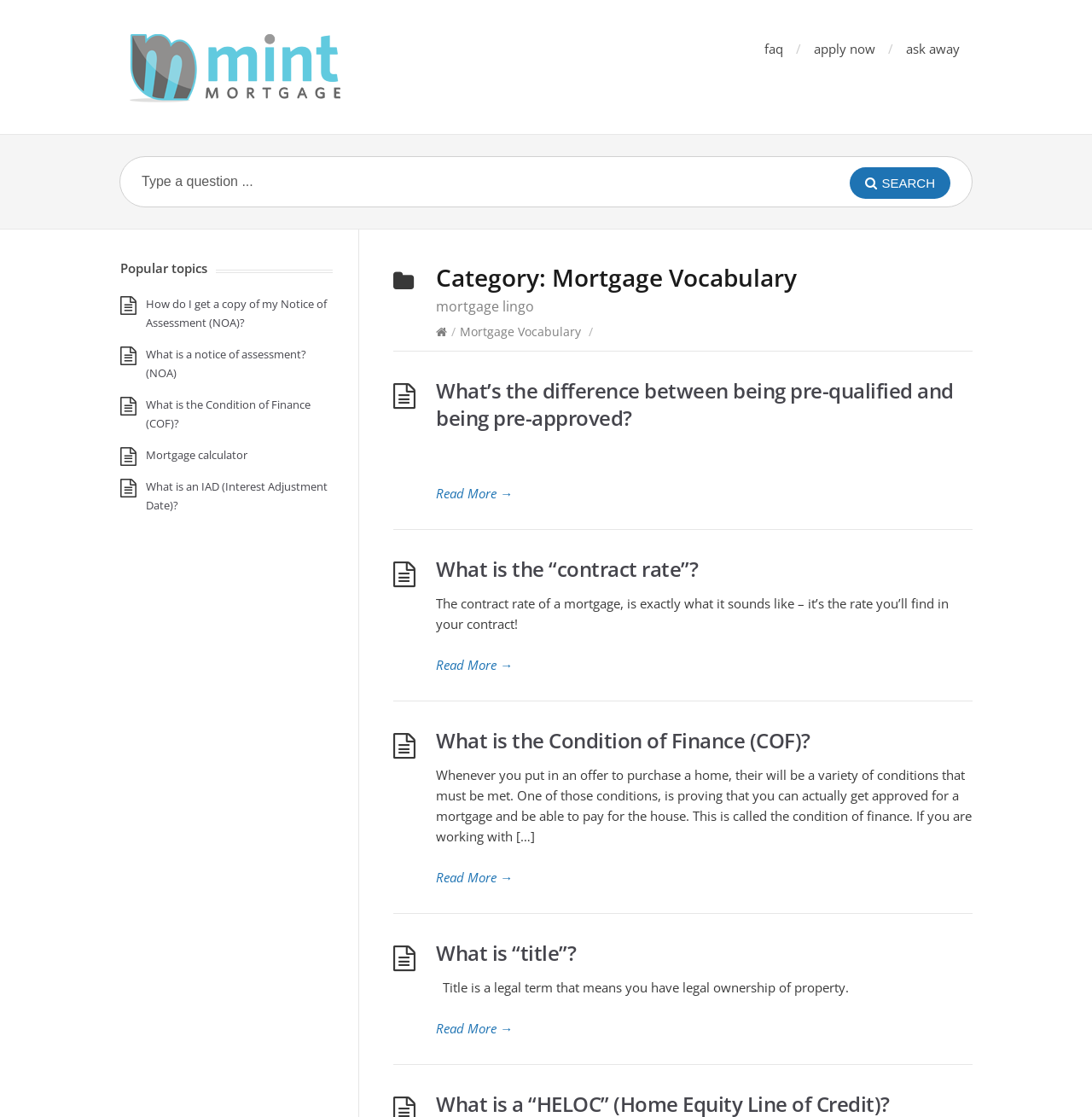Please determine the bounding box coordinates for the element with the description: "What is the “contract rate”?".

[0.399, 0.497, 0.639, 0.522]